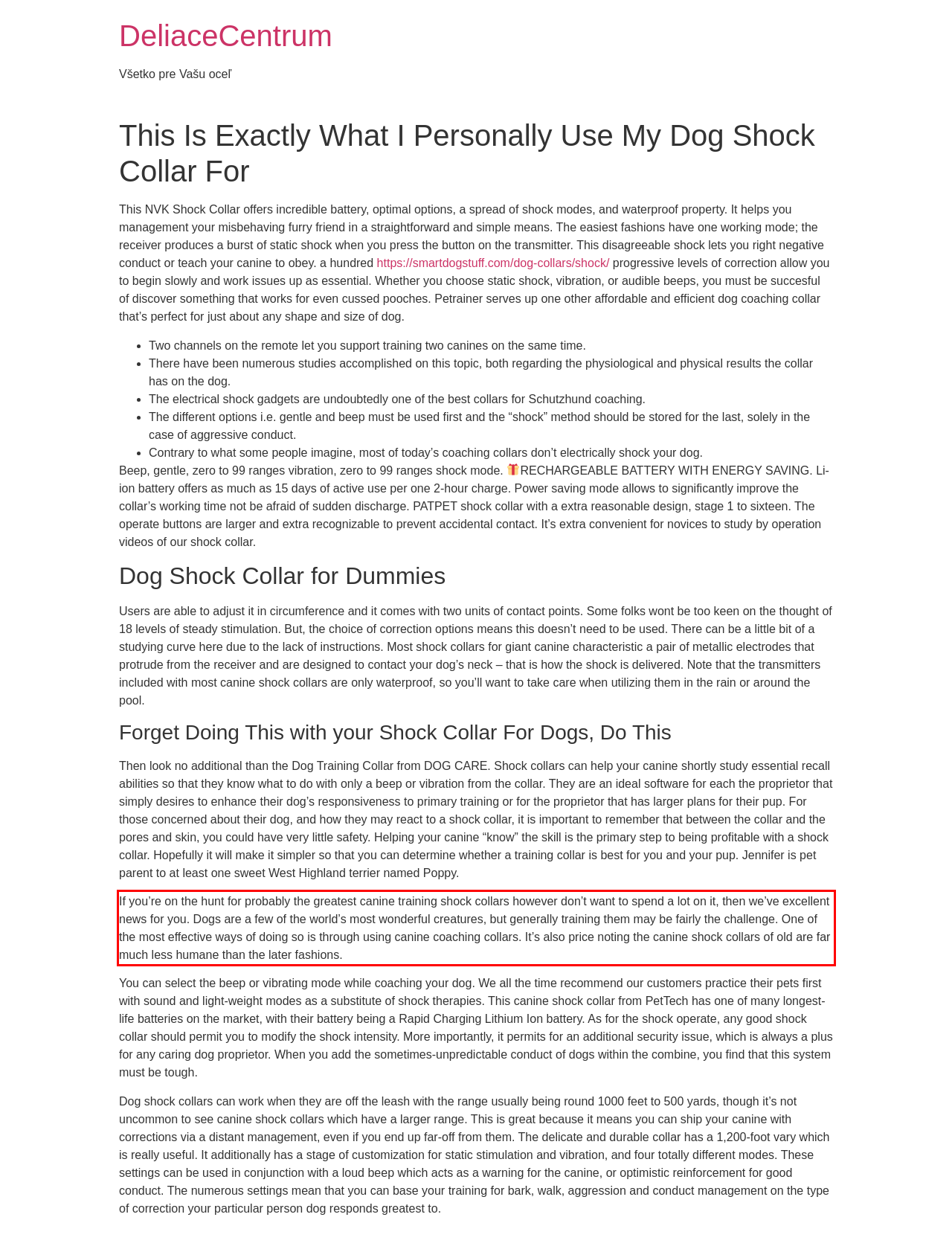You are provided with a screenshot of a webpage that includes a red bounding box. Extract and generate the text content found within the red bounding box.

If you’re on the hunt for probably the greatest canine training shock collars however don’t want to spend a lot on it, then we’ve excellent news for you. Dogs are a few of the world’s most wonderful creatures, but generally training them may be fairly the challenge. One of the most effective ways of doing so is through using canine coaching collars. It’s also price noting the canine shock collars of old are far much less humane than the later fashions.